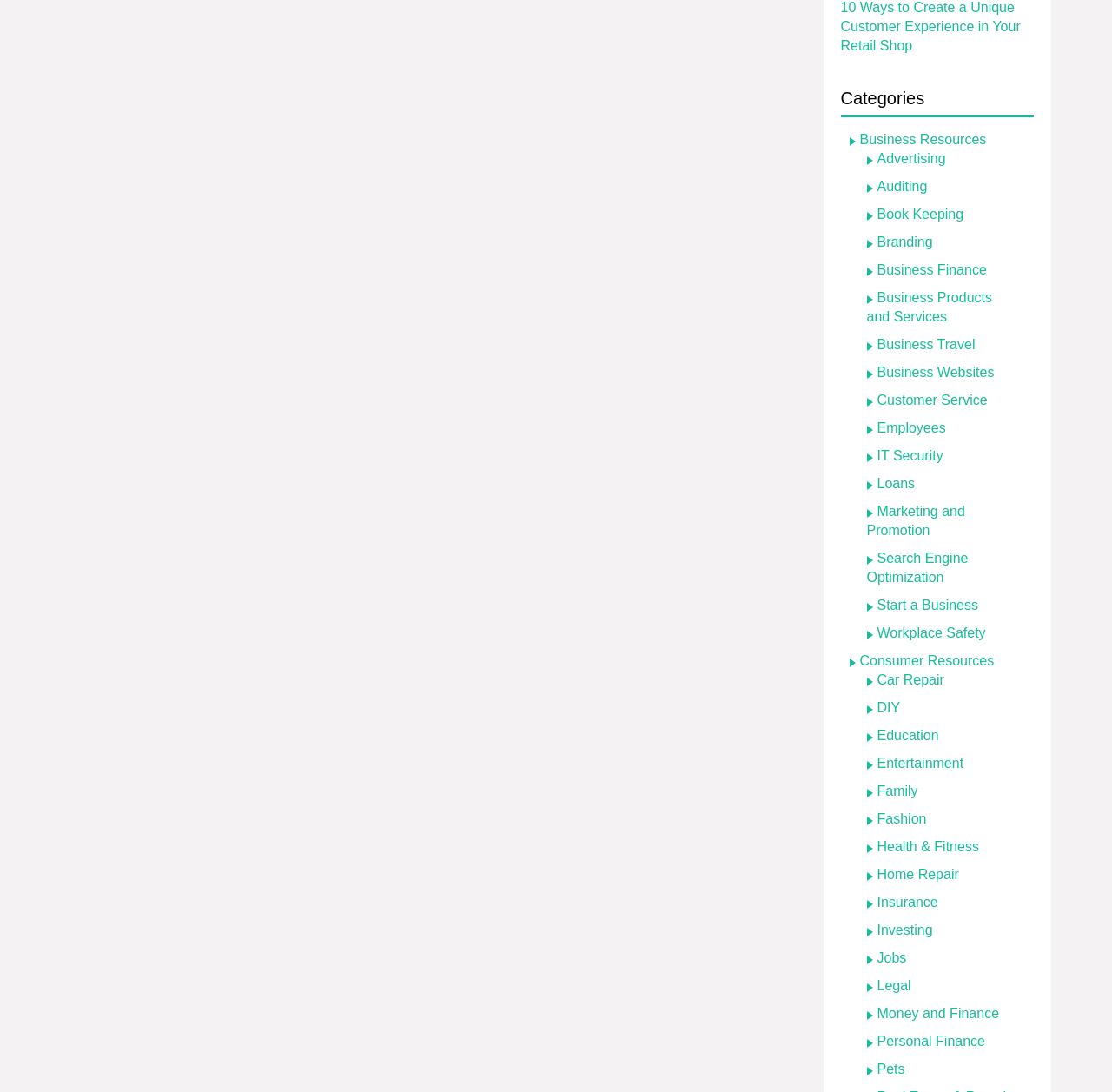Please specify the bounding box coordinates in the format (top-left x, top-left y, bottom-right x, bottom-right y), with values ranging from 0 to 1. Identify the bounding box for the UI component described as follows: Education

[0.789, 0.667, 0.844, 0.68]